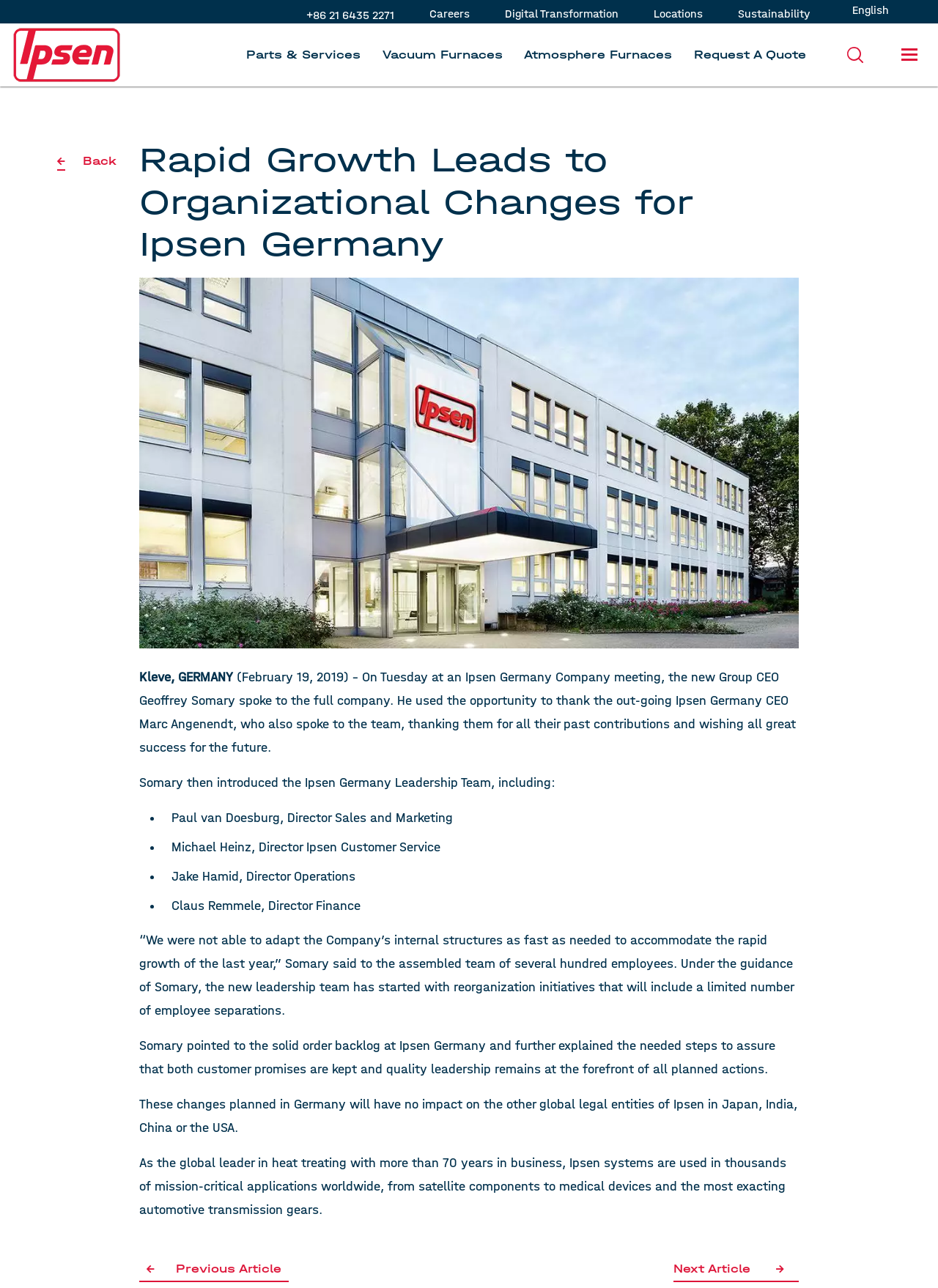Please specify the bounding box coordinates in the format (top-left x, top-left y, bottom-right x, bottom-right y), with values ranging from 0 to 1. Identify the bounding box for the UI component described as follows: Next Article

[0.718, 0.979, 0.8, 0.99]